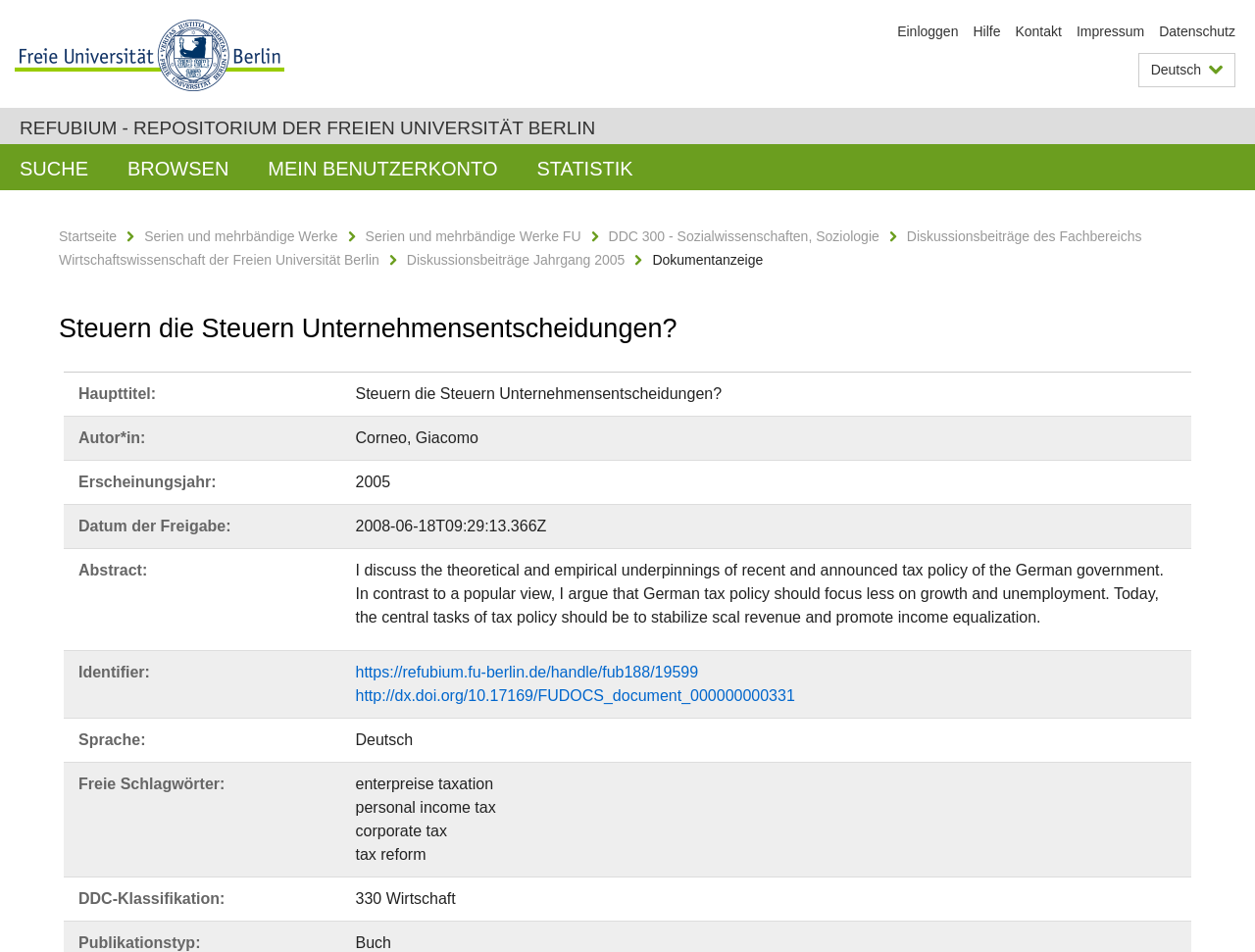Please give a succinct answer to the question in one word or phrase:
What is the name of the university?

Freie Universität Berlin